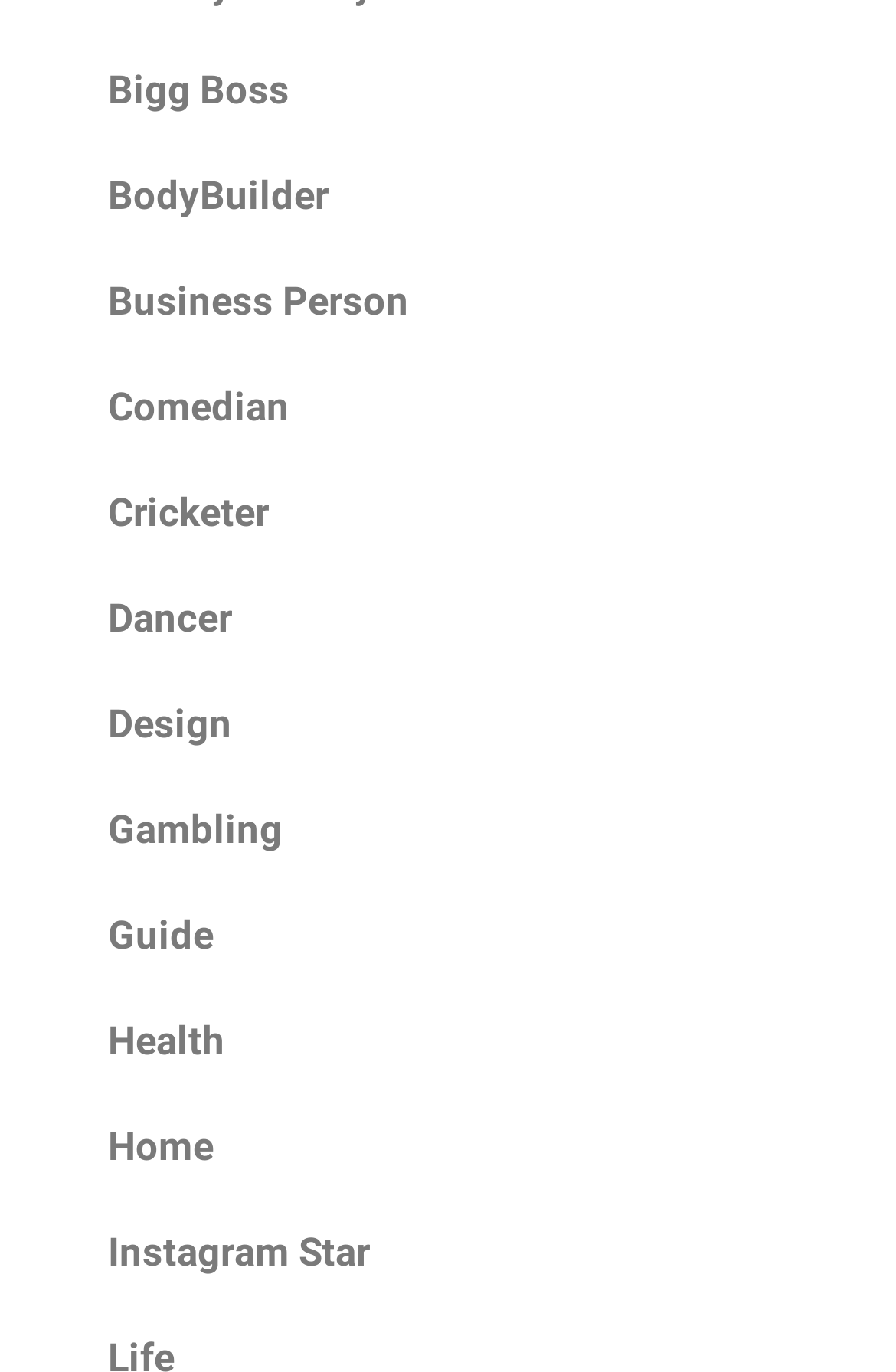How many categories are related to entertainment on the webpage?
Using the image as a reference, answer with just one word or a short phrase.

5